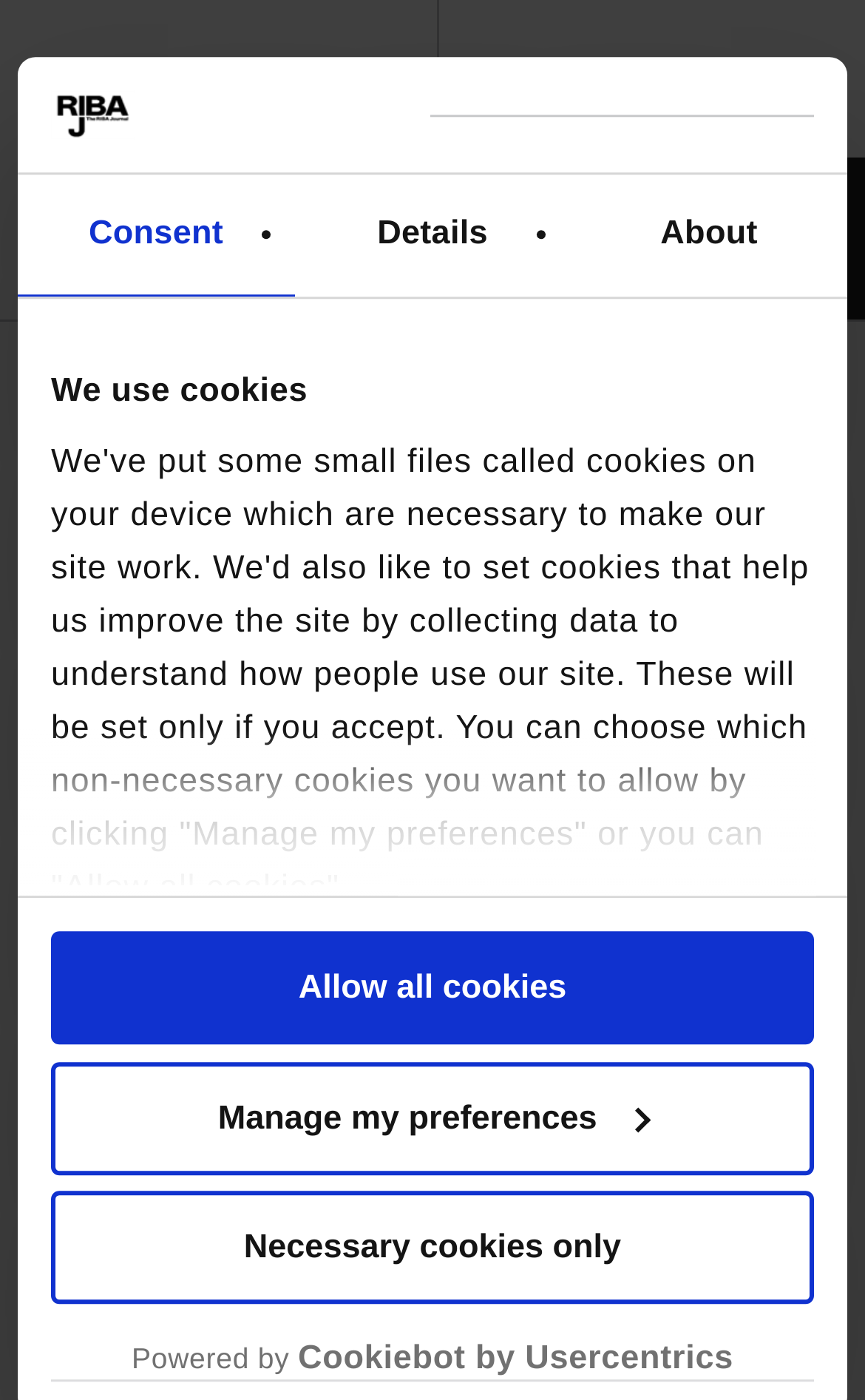Find and indicate the bounding box coordinates of the region you should select to follow the given instruction: "Go to the RIBAJ website".

[0.069, 0.048, 0.428, 0.181]